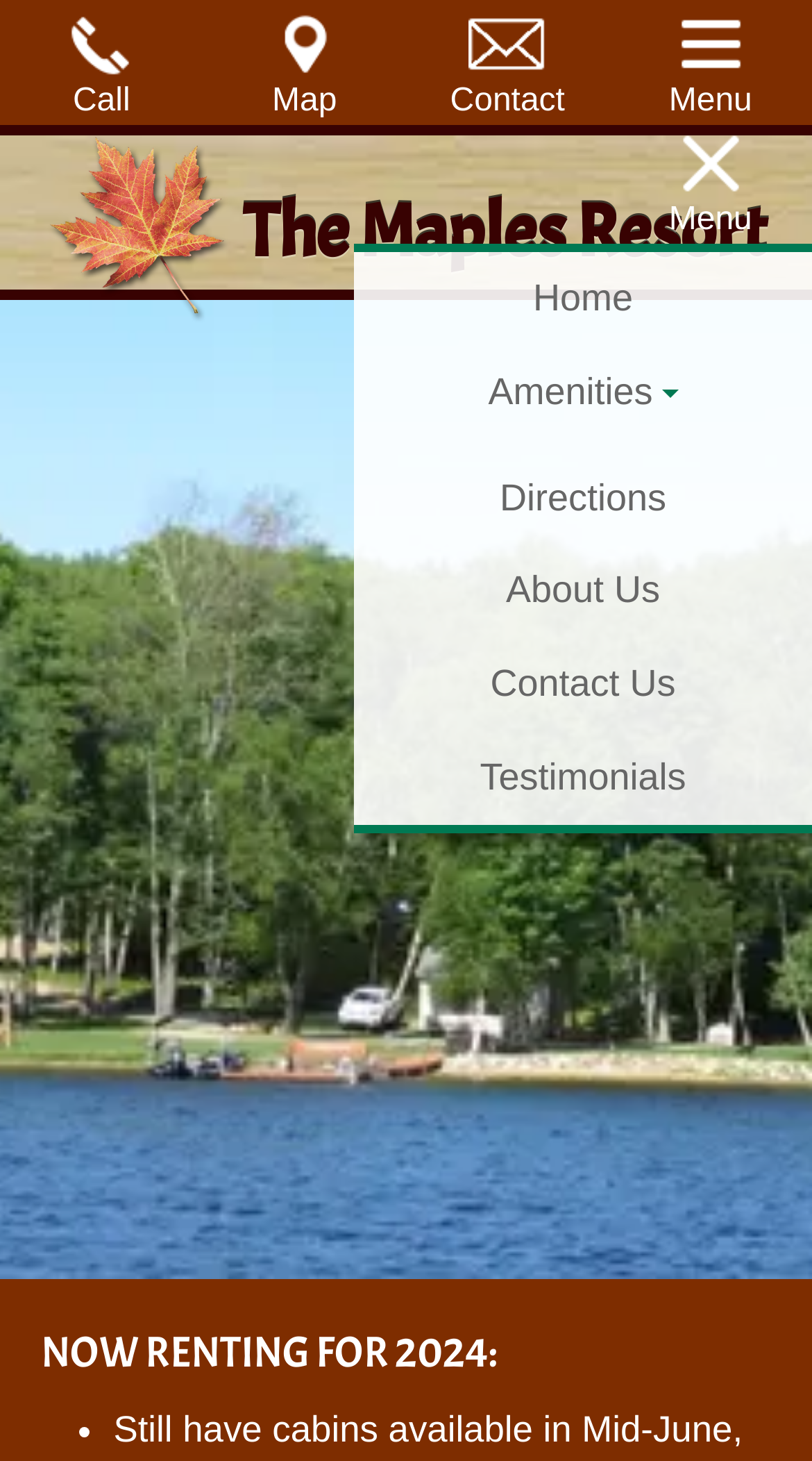Write an exhaustive caption that covers the webpage's main aspects.

The webpage is for The Maples Resort, a tranquil escape located in Paradise, Lake Michigan. At the top left, there is a link to the resort's homepage, accompanied by a "Call" link with a small phone icon to the right. Next to the "Call" link, there is a "Map" link, followed by a "message Contact" link with a small message icon. 

On the top right, there is a hamburger menu icon, which is accompanied by a "Menu" text and a small cross icon. Below this menu section, there is a navigation bar with links to various pages, including "Home", "Amenities", and "Directions". 

The navigation bar also features links to different slideshow options, such as "Cabin 1", "Cabin 2", "Cabin 3", "Log Cabin", and "Nature". Additionally, there are links to "About Us", "Contact Us", and "Testimonials" pages. 

In the middle of the page, there is a prominent heading that reads "NOW RENTING FOR 2024:". This heading is likely highlighting a key feature or promotion of the resort.